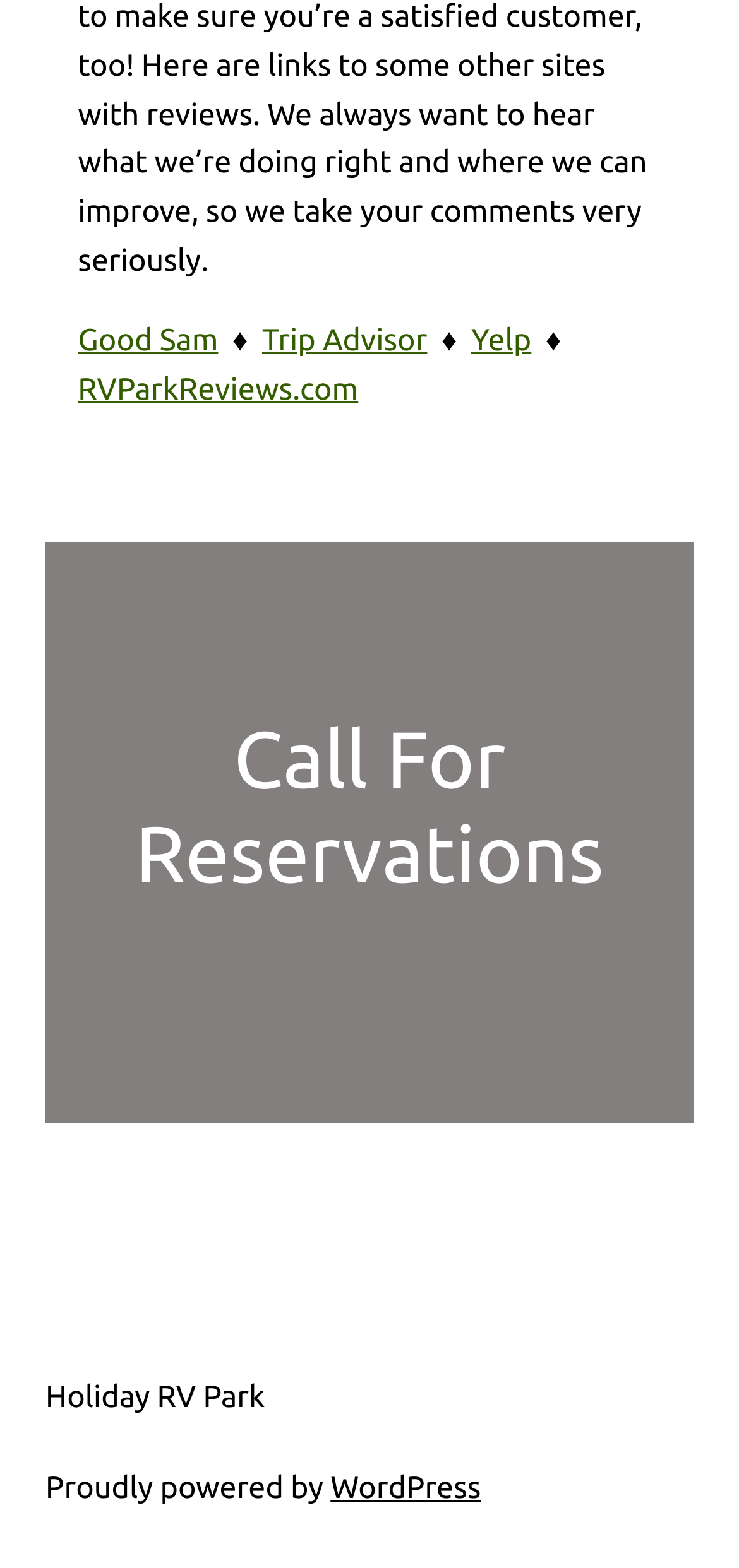From the screenshot, find the bounding box of the UI element matching this description: "← Back to home". Supply the bounding box coordinates in the form [left, top, right, bottom], each a float between 0 and 1.

None